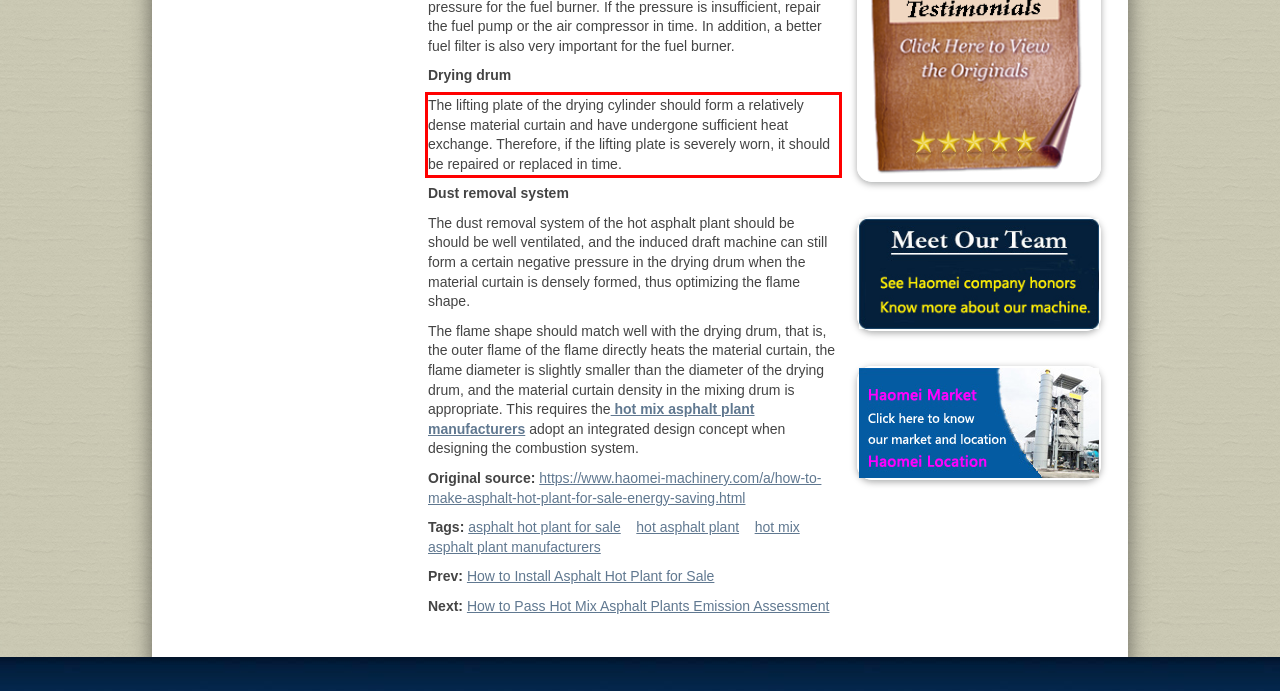The screenshot you have been given contains a UI element surrounded by a red rectangle. Use OCR to read and extract the text inside this red rectangle.

The lifting plate of the drying cylinder should form a relatively dense material curtain and have undergone sufficient heat exchange. Therefore, if the lifting plate is severely worn, it should be repaired or replaced in time.